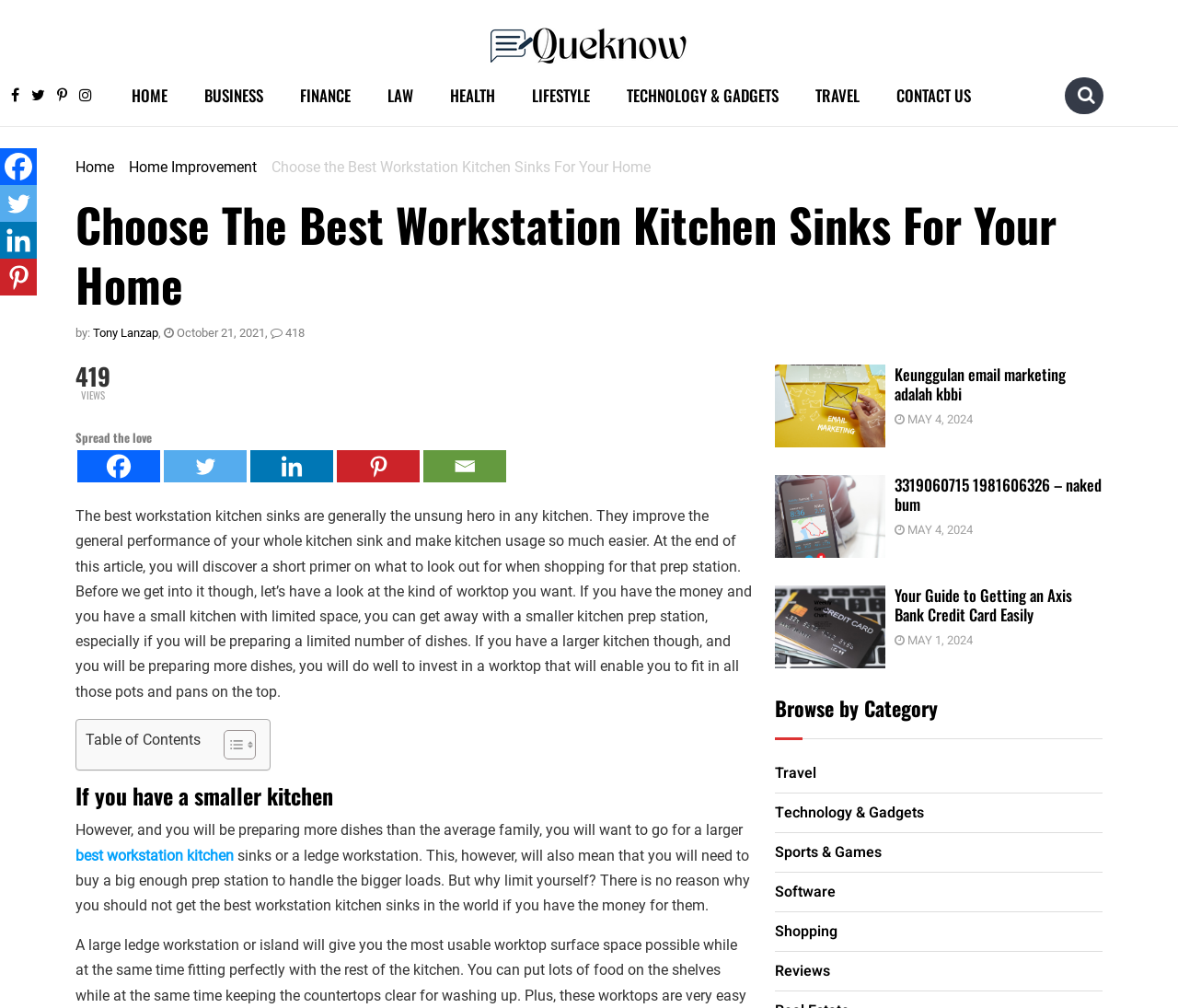Please give a one-word or short phrase response to the following question: 
How many social media links are there in the top right corner?

5